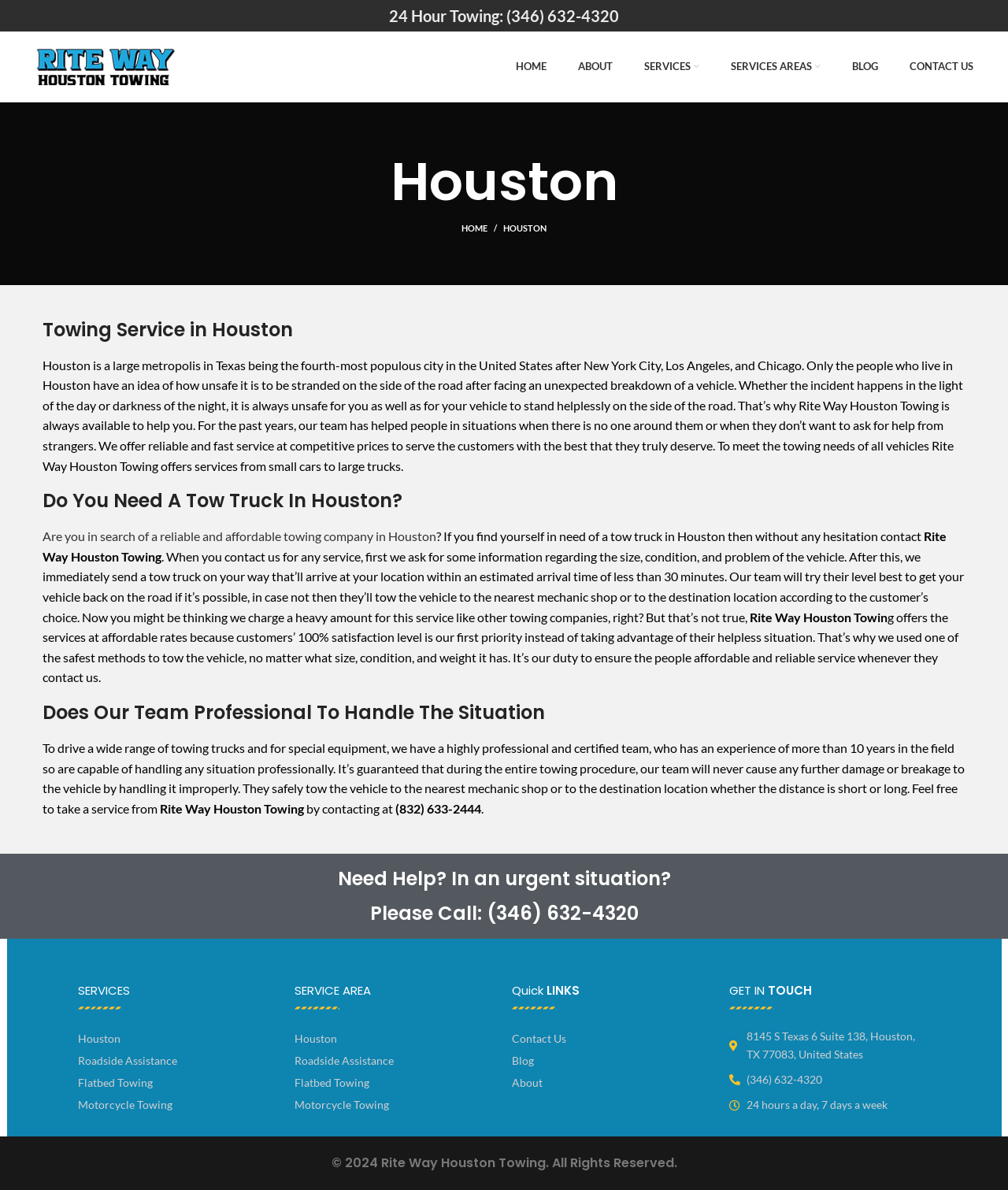Locate the bounding box coordinates of the element that should be clicked to execute the following instruction: "Click the 'HOME' link".

[0.496, 0.043, 0.558, 0.069]